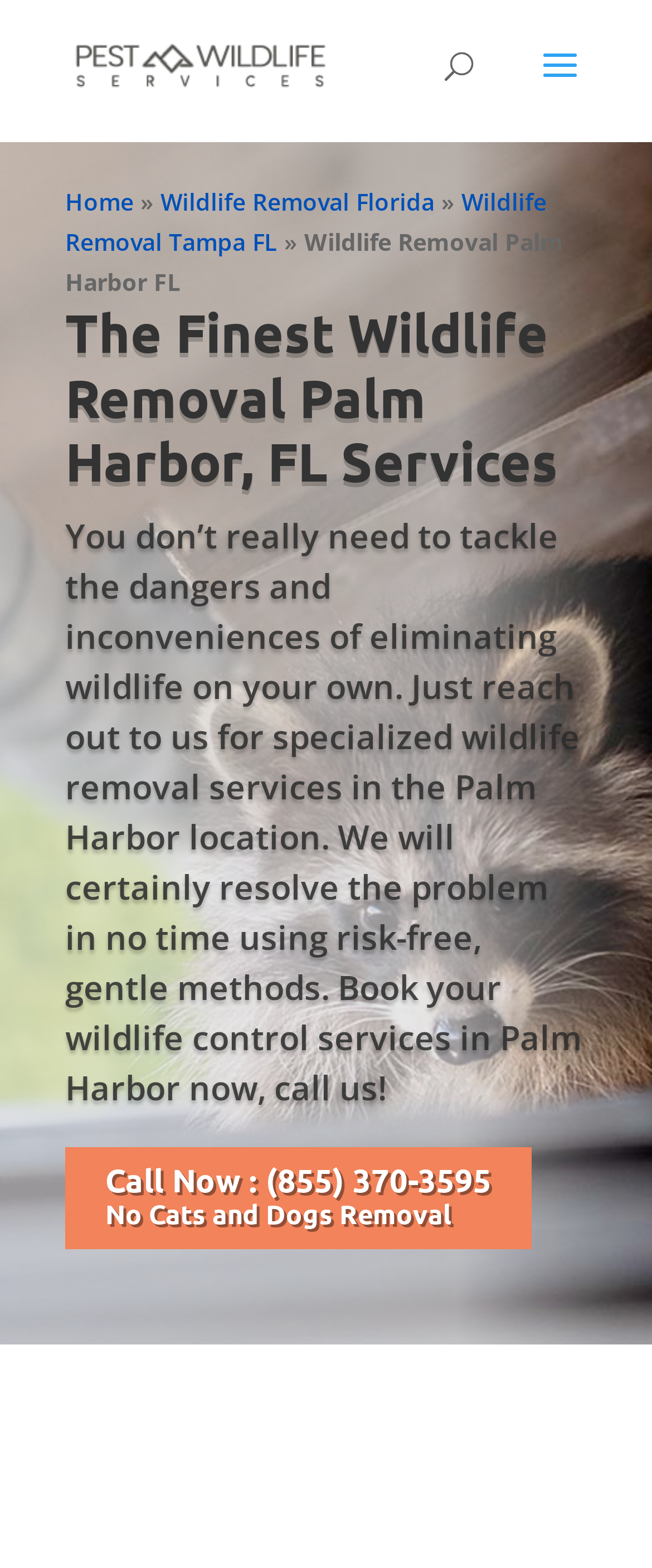What is the location of the wildlife removal service?
Please answer the question as detailed as possible based on the image.

The location of the wildlife removal service is Palm Harbor, FL, as indicated by the text 'Wildlife Removal Palm Harbor FL' and the heading 'The Finest Wildlife Removal Palm Harbor, FL Services'.